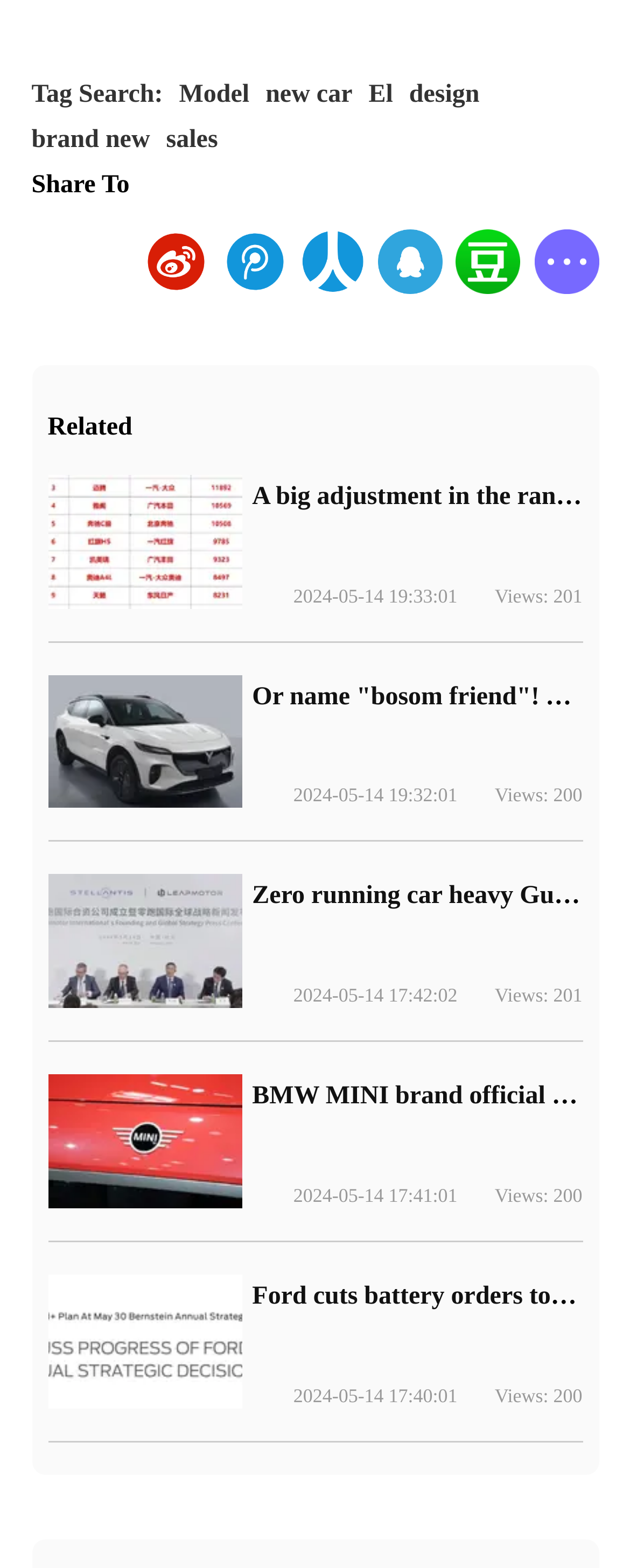Please identify the bounding box coordinates of where to click in order to follow the instruction: "Share to Weibo".

[0.229, 0.149, 0.331, 0.216]